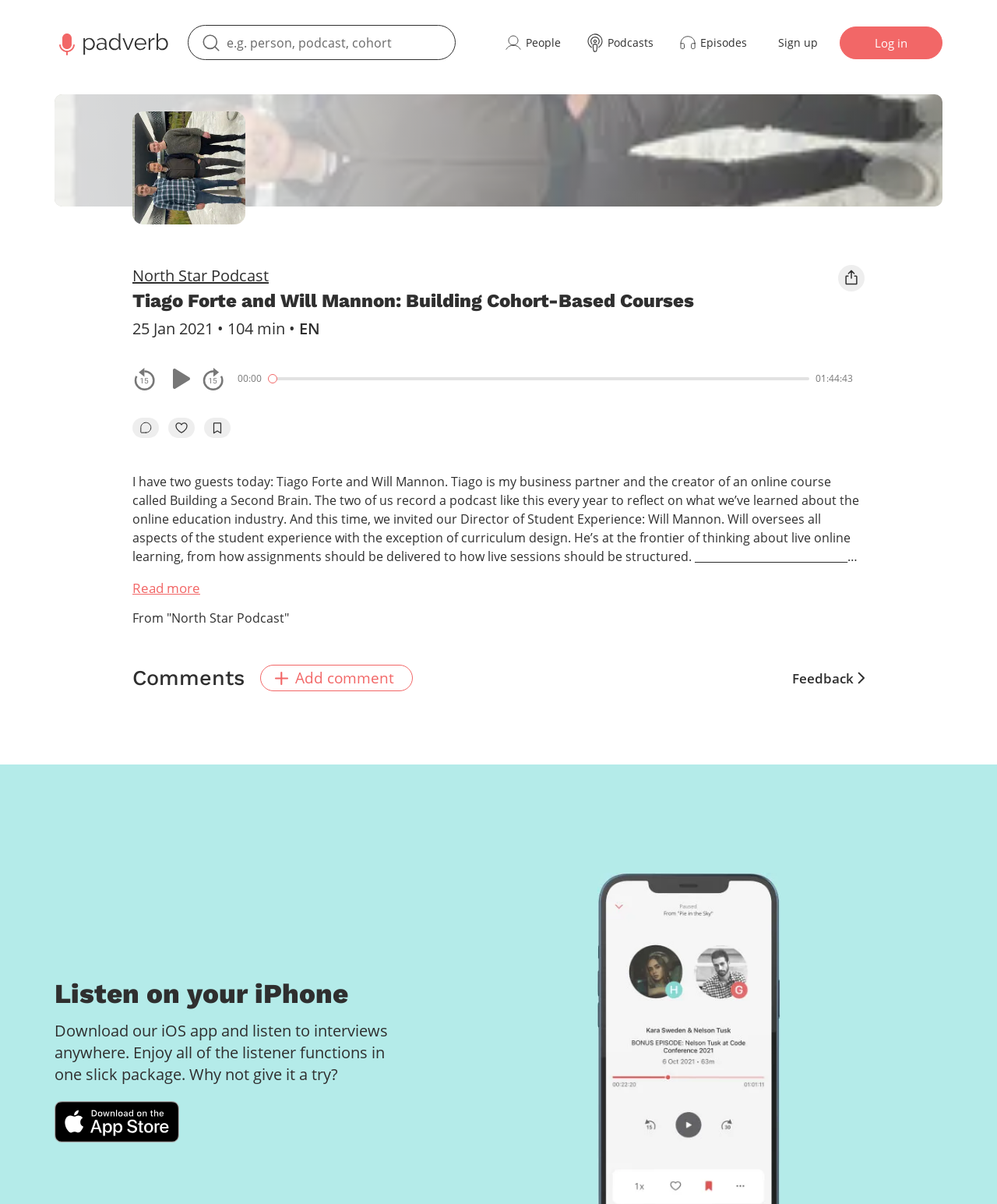Provide a short answer to the following question with just one word or phrase: What is the duration of the podcast episode?

104 min